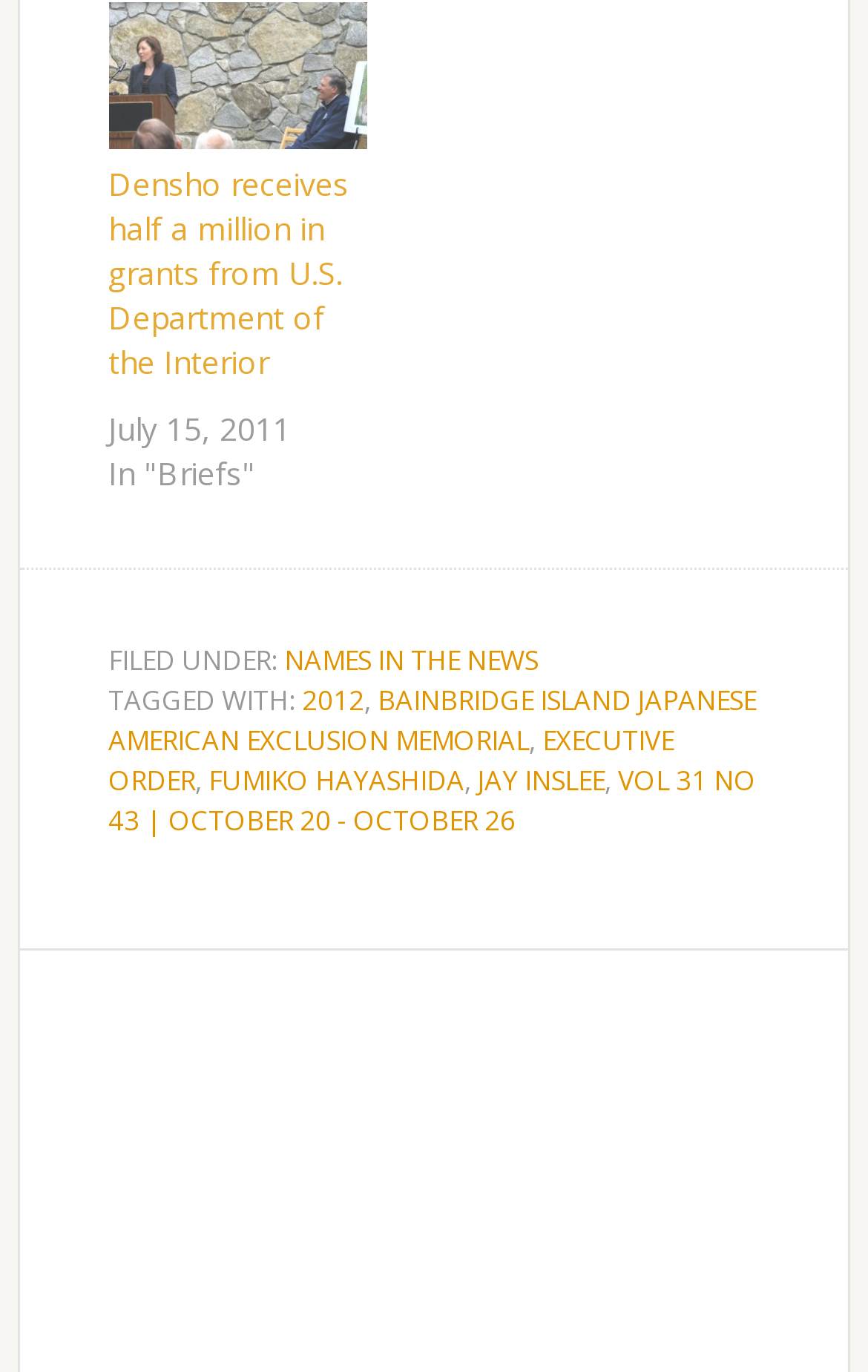How many links are there in the footer section?
Kindly give a detailed and elaborate answer to the question.

I counted the number of link elements in the footer section, which are 'NAMES IN THE NEWS', '2012', 'BAINBRIDGE ISLAND JAPANESE AMERICAN EXCLUSION MEMORIAL', 'EXECUTIVE ORDER', and 'FUMIKO HAYASHIDA'. There are 5 link elements in total.